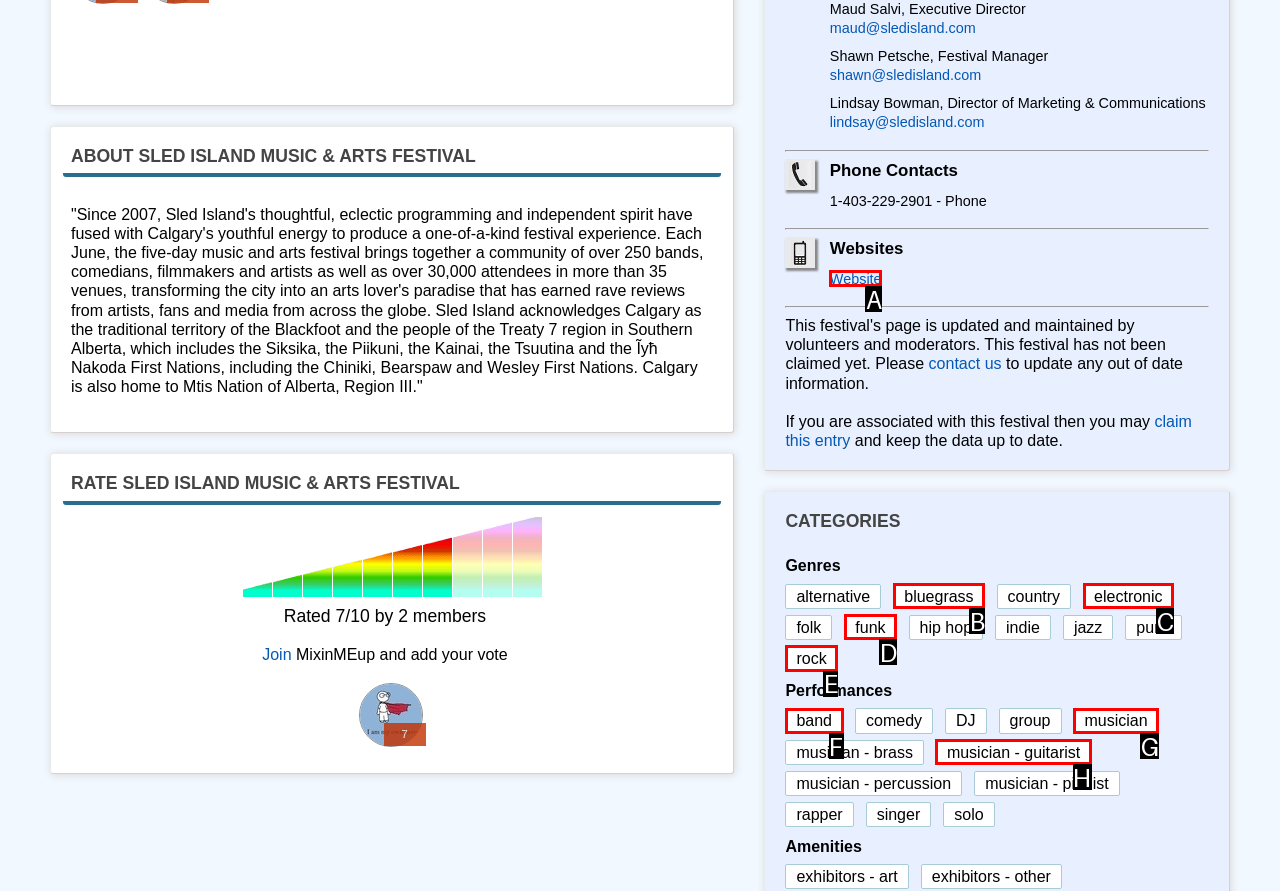Tell me which one HTML element I should click to complete the following task: Visit the festival website
Answer with the option's letter from the given choices directly.

A